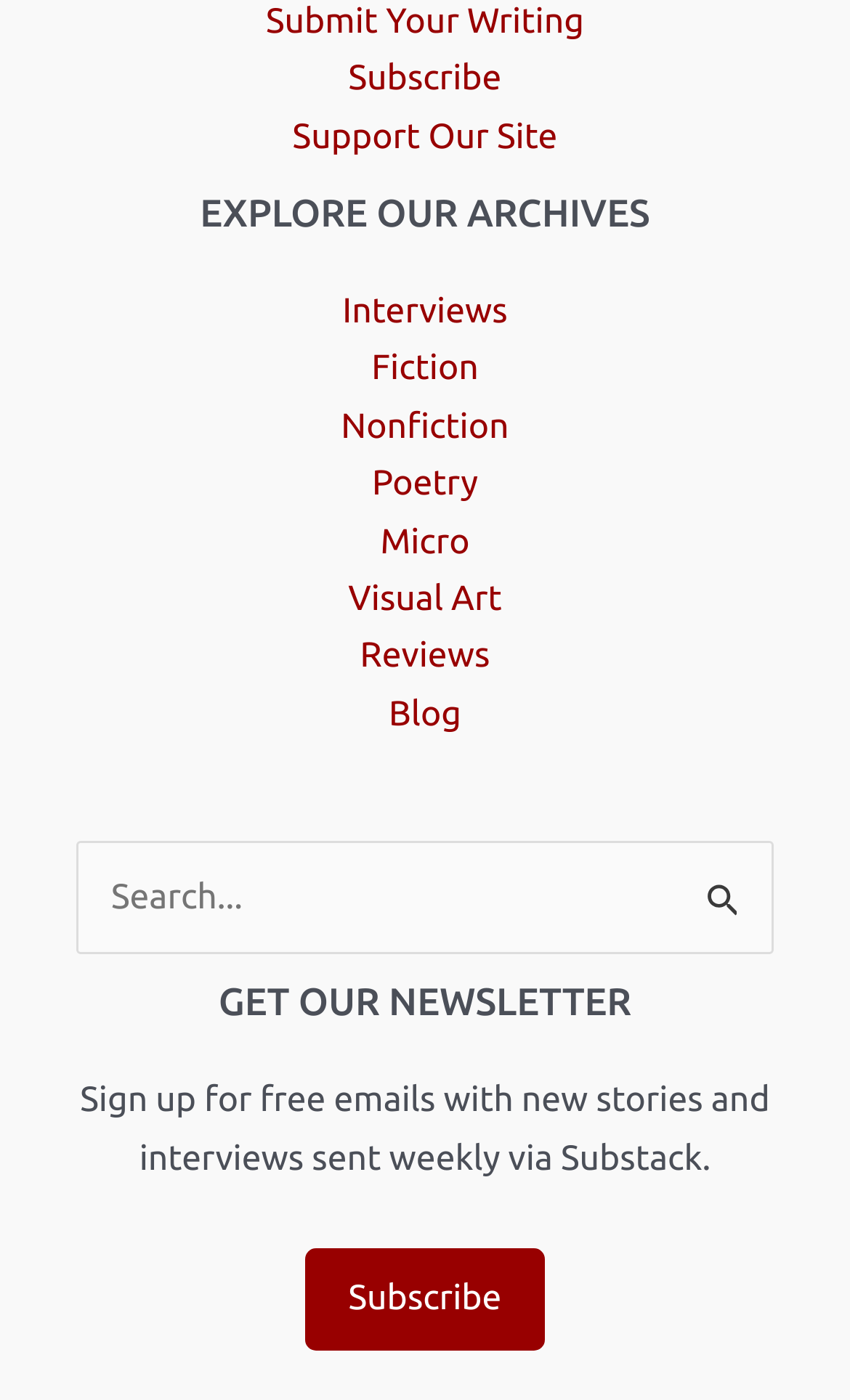Please reply to the following question using a single word or phrase: 
What is the purpose of the 'Submit Your Writing' link?

To submit writing